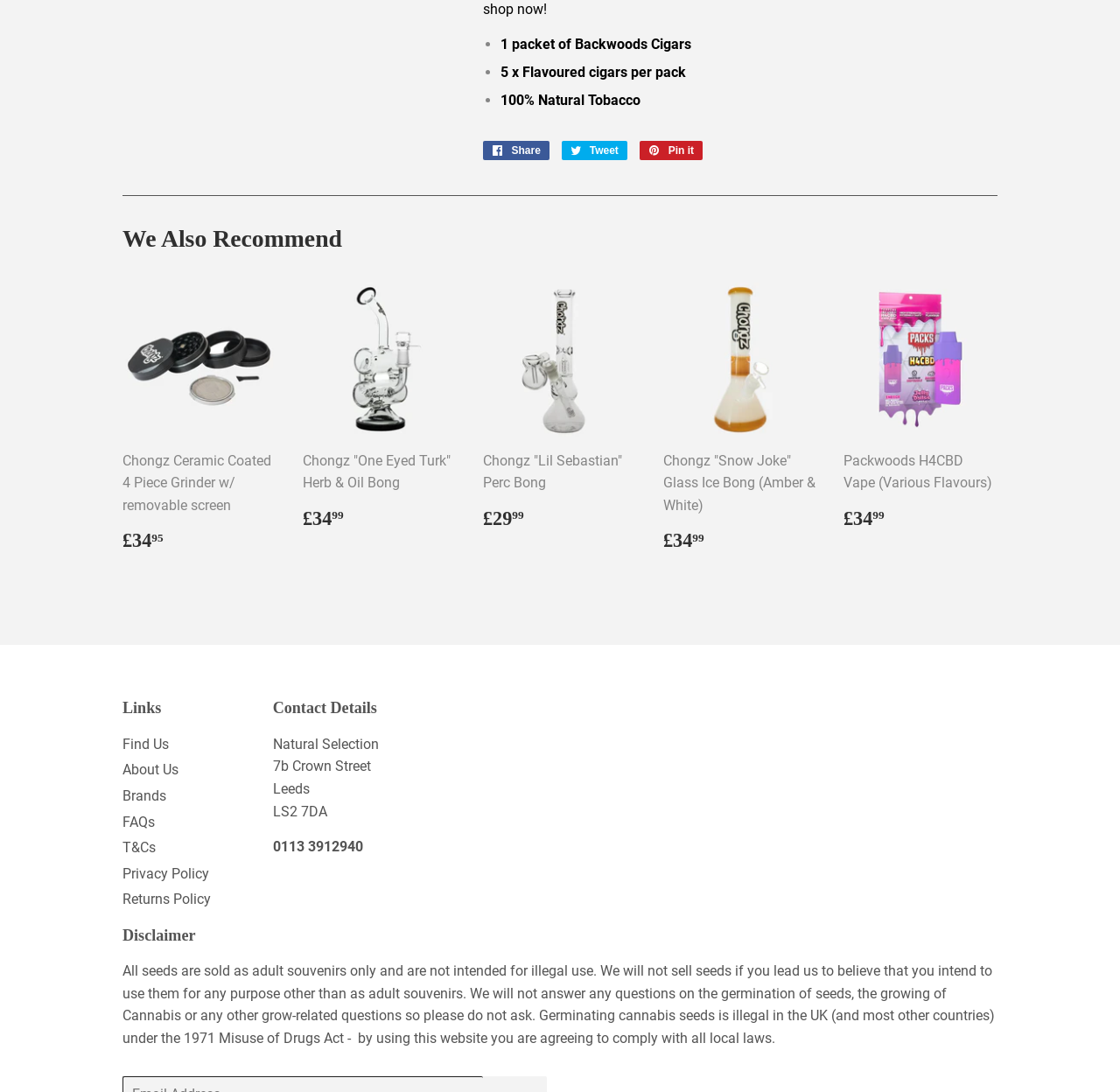Pinpoint the bounding box coordinates of the element that must be clicked to accomplish the following instruction: "View Disclaimer". The coordinates should be in the format of four float numbers between 0 and 1, i.e., [left, top, right, bottom].

[0.109, 0.847, 0.891, 0.867]